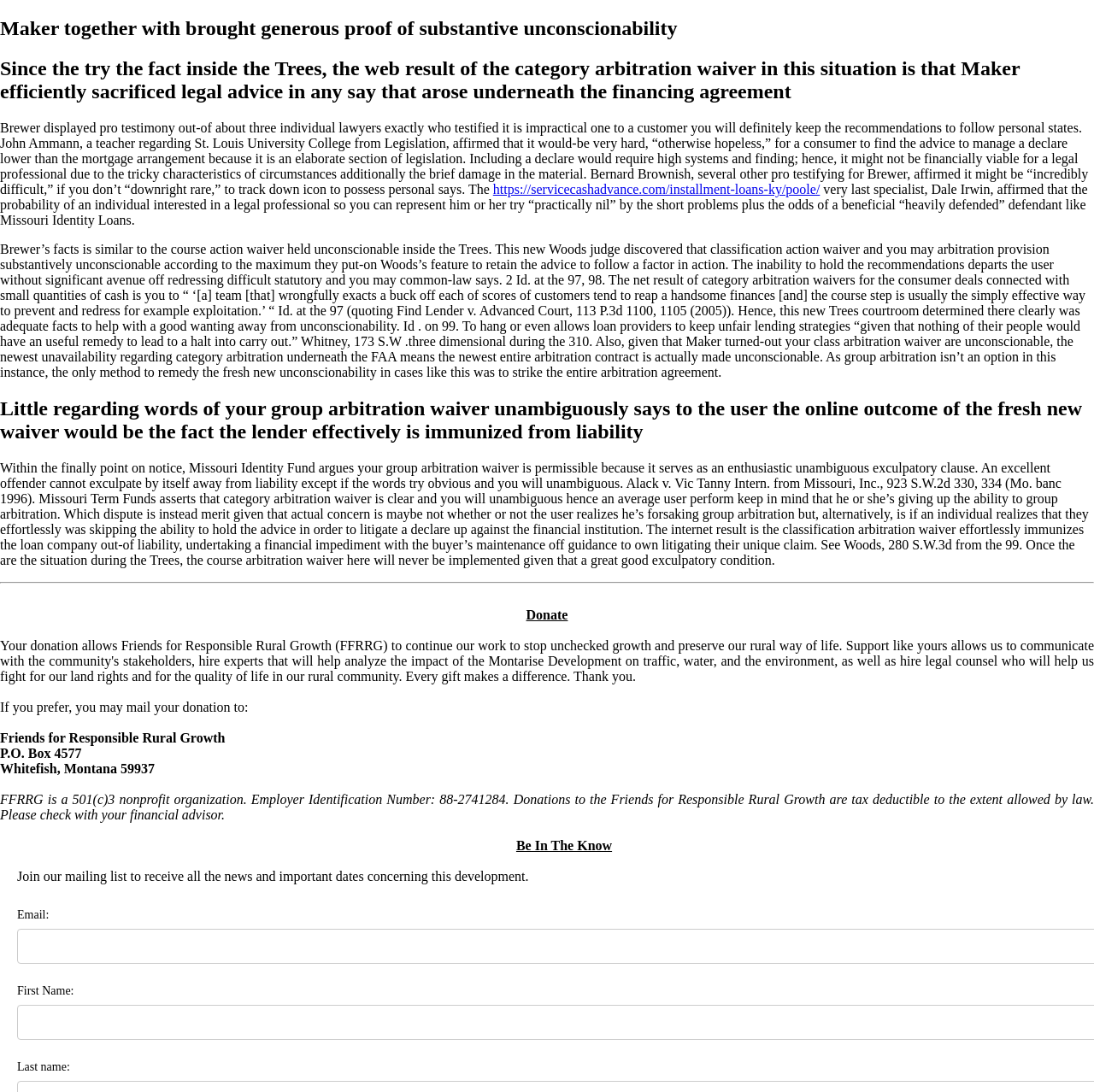What is the purpose of the class arbitration waiver?
Please utilize the information in the image to give a detailed response to the question.

I found the answer by reading the StaticText element with the text 'Within the finally point on notice, Missouri Identity Fund argues your group arbitration waiver is permissible because it serves as an enthusiastic unambiguous exculpatory clause...'. This text explains that the class arbitration waiver effectively immunizes the lender from liability.